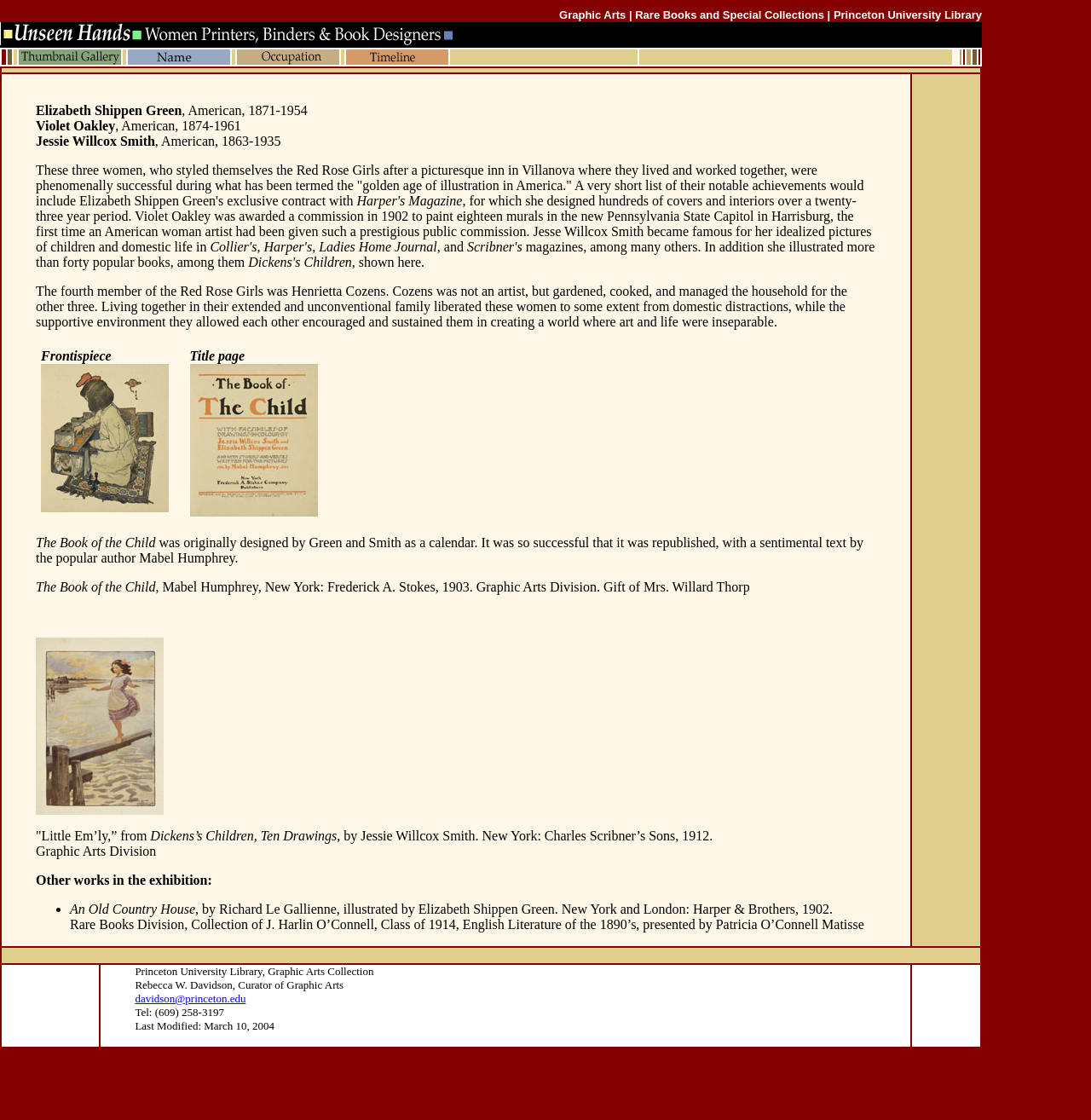Summarize the webpage with intricate details.

The webpage is about "Unseen Hands: the Red Rose Girls", a group of women who were successful illustrators during the "golden age of illustration in America". The page is divided into sections, with a top navigation bar containing links to "Graphic Arts", "Rare Books and Special Collections", and "Princeton University Library".

Below the navigation bar, there is a section with a title "Unseen Hands: Women Printers, Binders and Book Designers" and an image related to the title. To the right of this section, there is a blank space.

The main content of the page is a table with multiple rows and columns. The first row contains a series of blank cells, followed by a cell with a link to "thumbnail gallery" and an image. The subsequent rows contain cells with links to "Name", "Occupation", and "Timeline", each with an accompanying image.

Below the table, there is a section with a blockquote containing a passage of text about the Red Rose Girls, including Elizabeth Shippen Green, Violet Oakley, and Jessie Willcox Smith. The passage describes their achievements and success in the field of illustration.

The section also contains several images, including a frontispiece and a title page from a book called "The Book of the Child", illustrated by Elizabeth Shippen Green and Jessie Willcox Smith. There is also an image of "Dickens Children" by Jessie Willcox Smith.

Throughout the page, there are several blank spaces and cells, which may be used for formatting or layout purposes. Overall, the page appears to be a tribute to the Red Rose Girls, showcasing their work and achievements in the field of illustration.